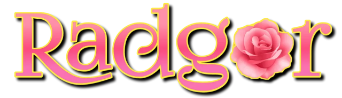Provide a thorough and detailed response to the question by examining the image: 
What is accompanying the text 'Radgor'?

According to the caption, the text 'Radgor' is accompanied by a decorative pink rose, which adds a touch of elegance and charm to the design.